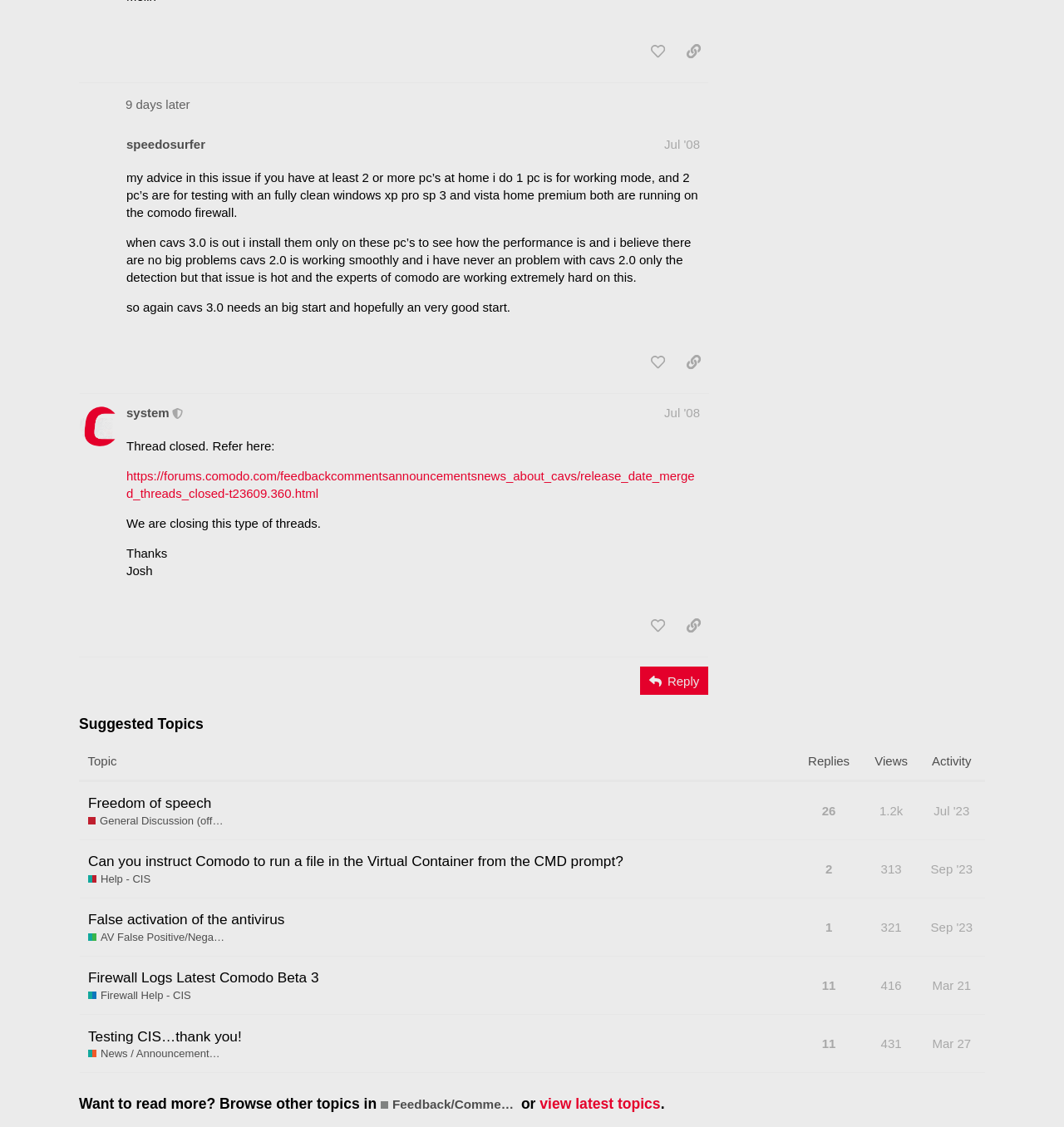Indicate the bounding box coordinates of the element that needs to be clicked to satisfy the following instruction: "like this post". The coordinates should be four float numbers between 0 and 1, i.e., [left, top, right, bottom].

[0.604, 0.309, 0.633, 0.334]